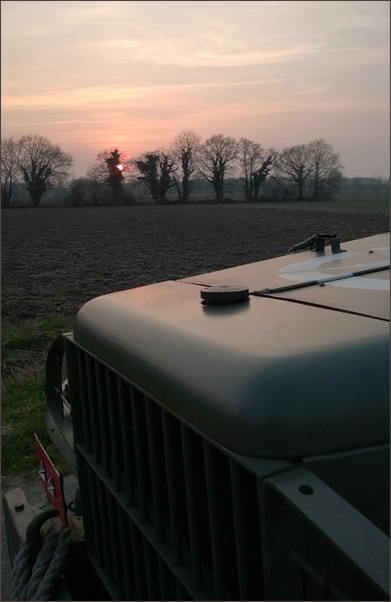What is beyond the vehicle in the image?
Refer to the screenshot and answer in one word or phrase.

A vast, plowed field